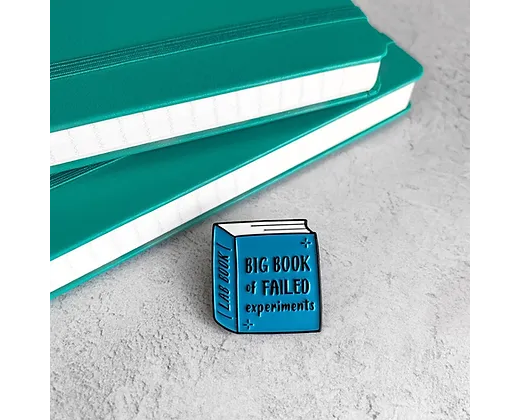What is the finish of the enamel pin?
Refer to the image and provide a one-word or short phrase answer.

soft blue